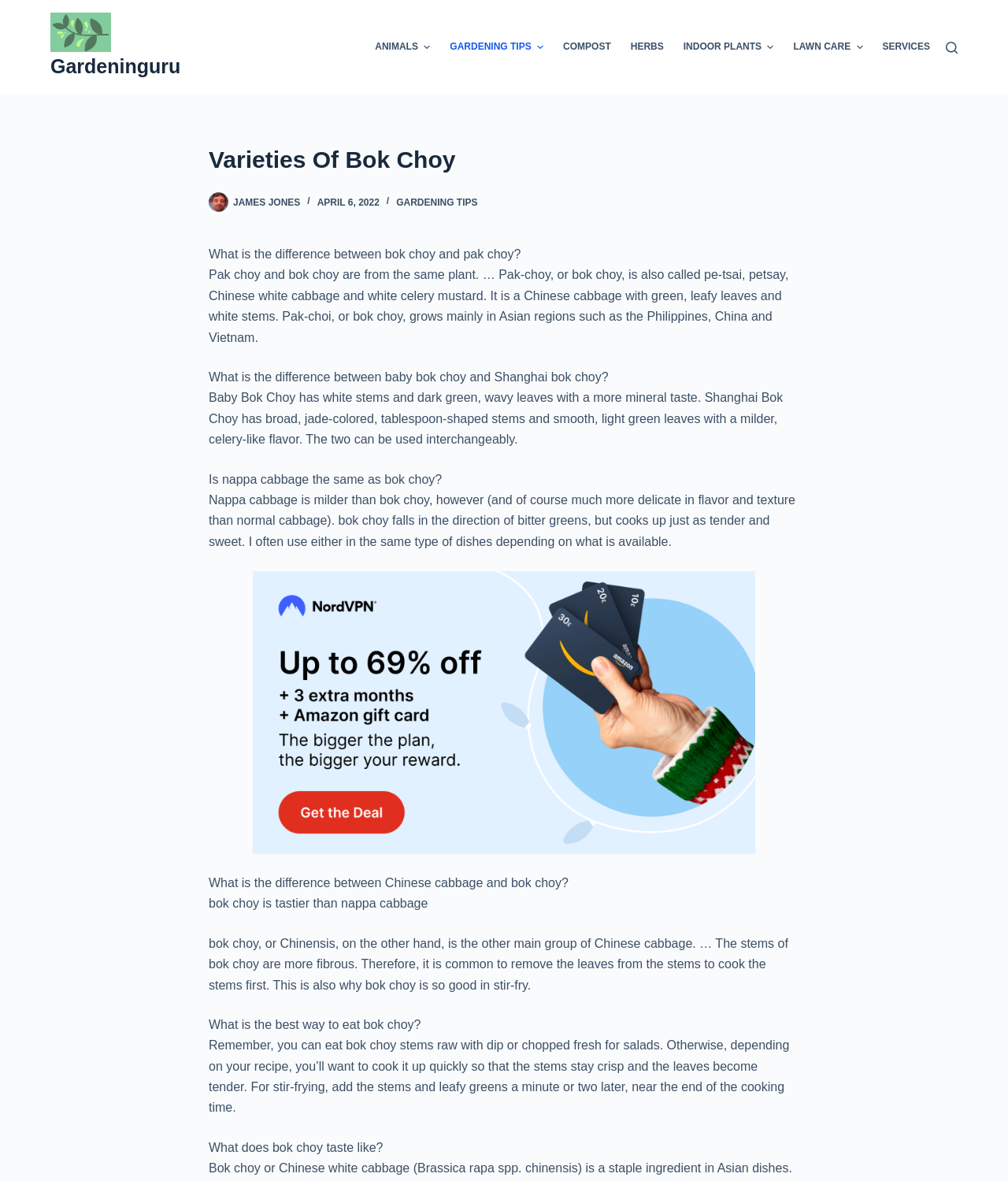Given the element description "Katarzyna Grabska", identify the bounding box of the corresponding UI element.

None